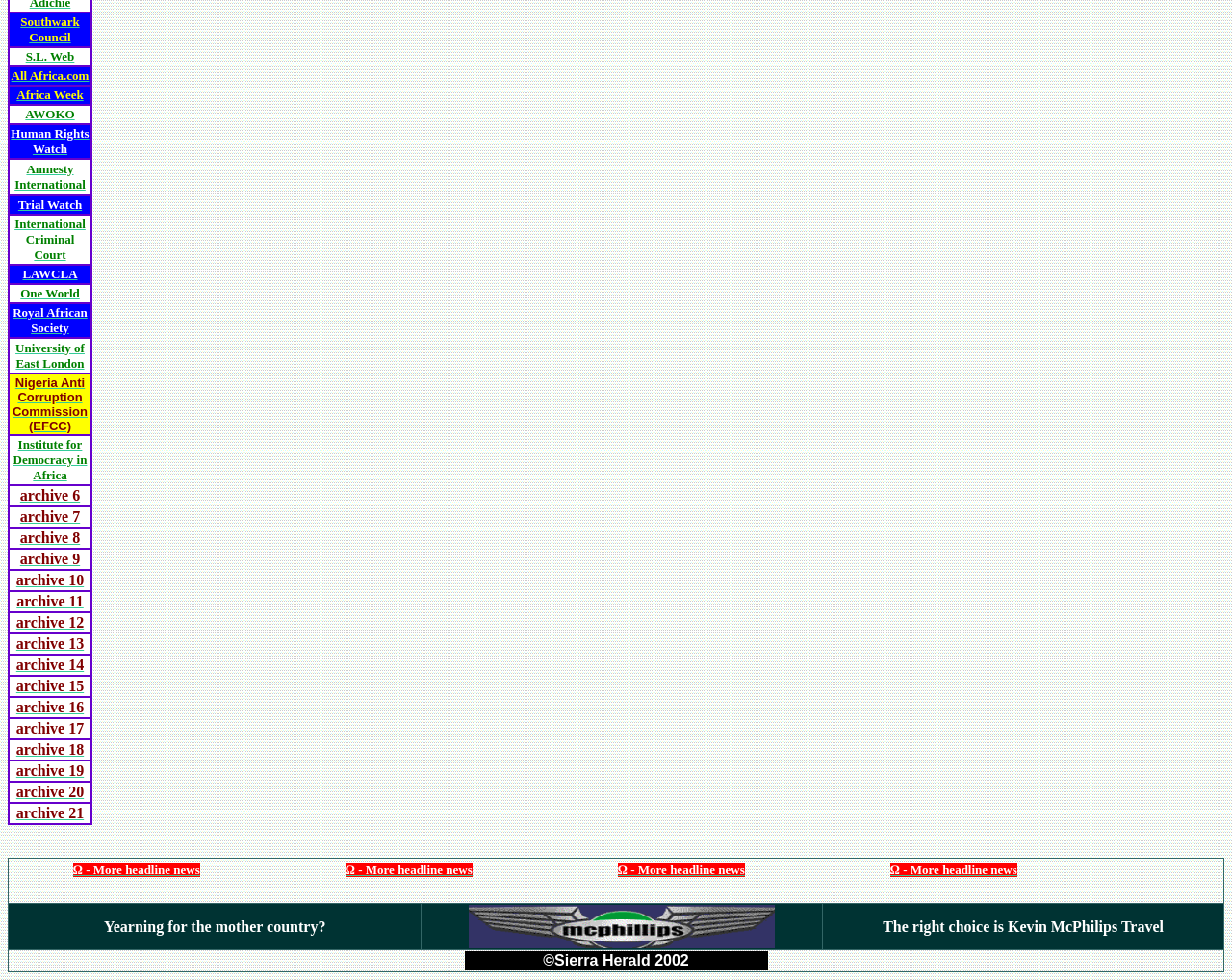Provide the bounding box for the UI element matching this description: "AWOKO".

[0.021, 0.107, 0.061, 0.124]